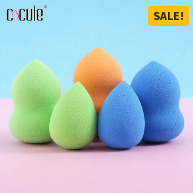Please give a succinct answer using a single word or phrase:
What is the color of the backdrop?

Pink and blue gradient